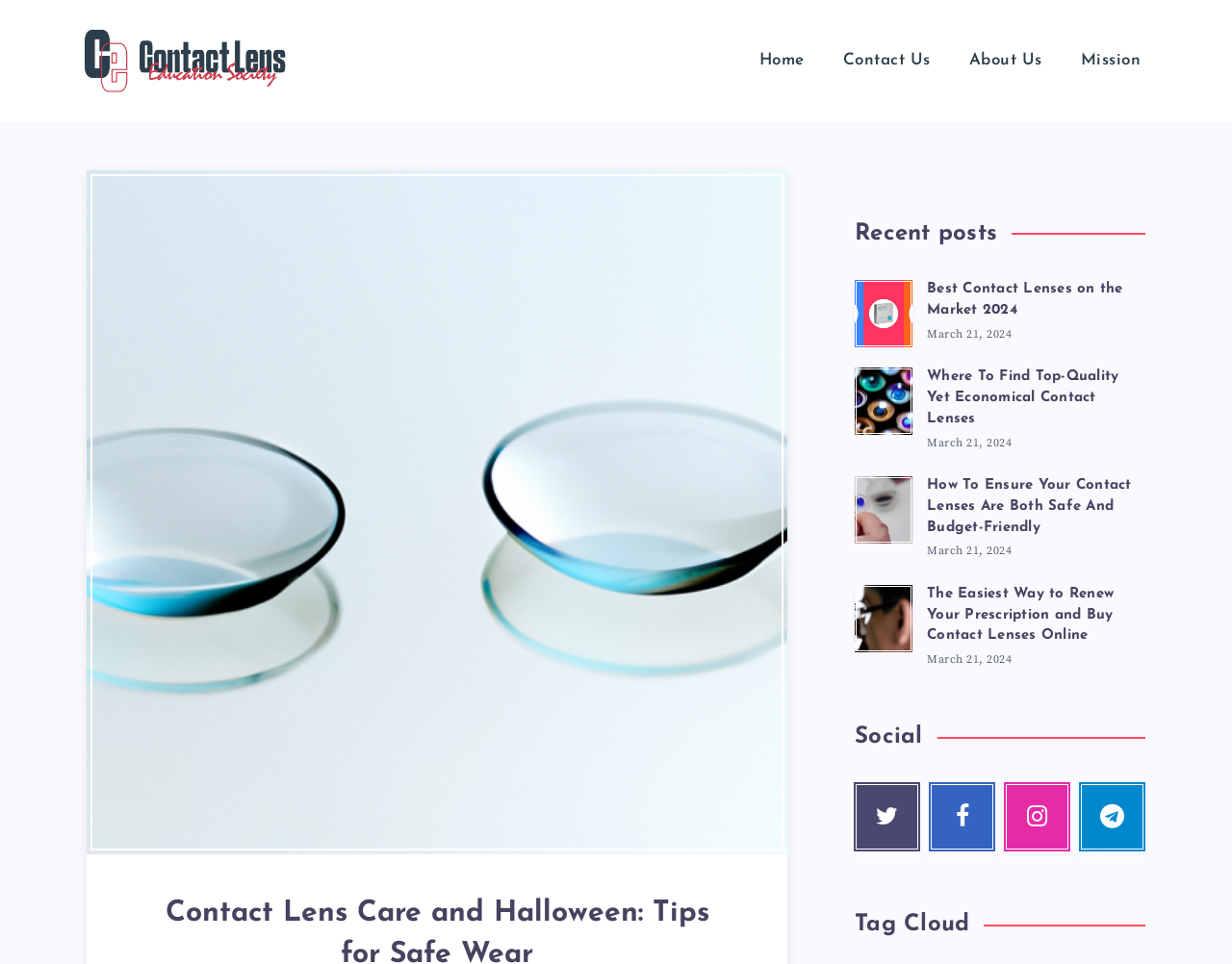What is the category of the webpage?
From the screenshot, supply a one-word or short-phrase answer.

Health and Beauty